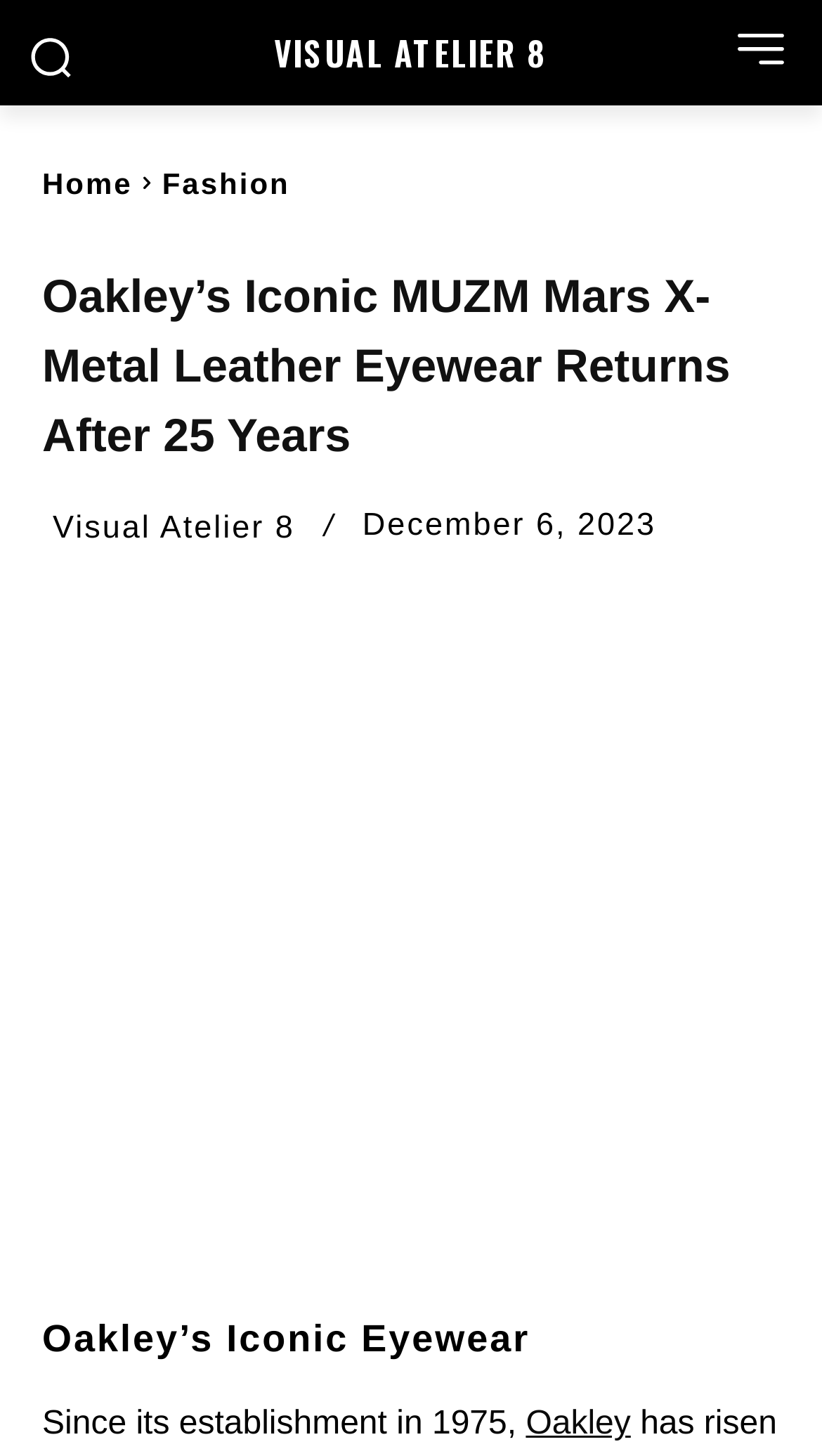Please determine the bounding box coordinates of the element's region to click in order to carry out the following instruction: "Visit the 'Oakley' website". The coordinates should be four float numbers between 0 and 1, i.e., [left, top, right, bottom].

[0.64, 0.966, 0.767, 0.991]